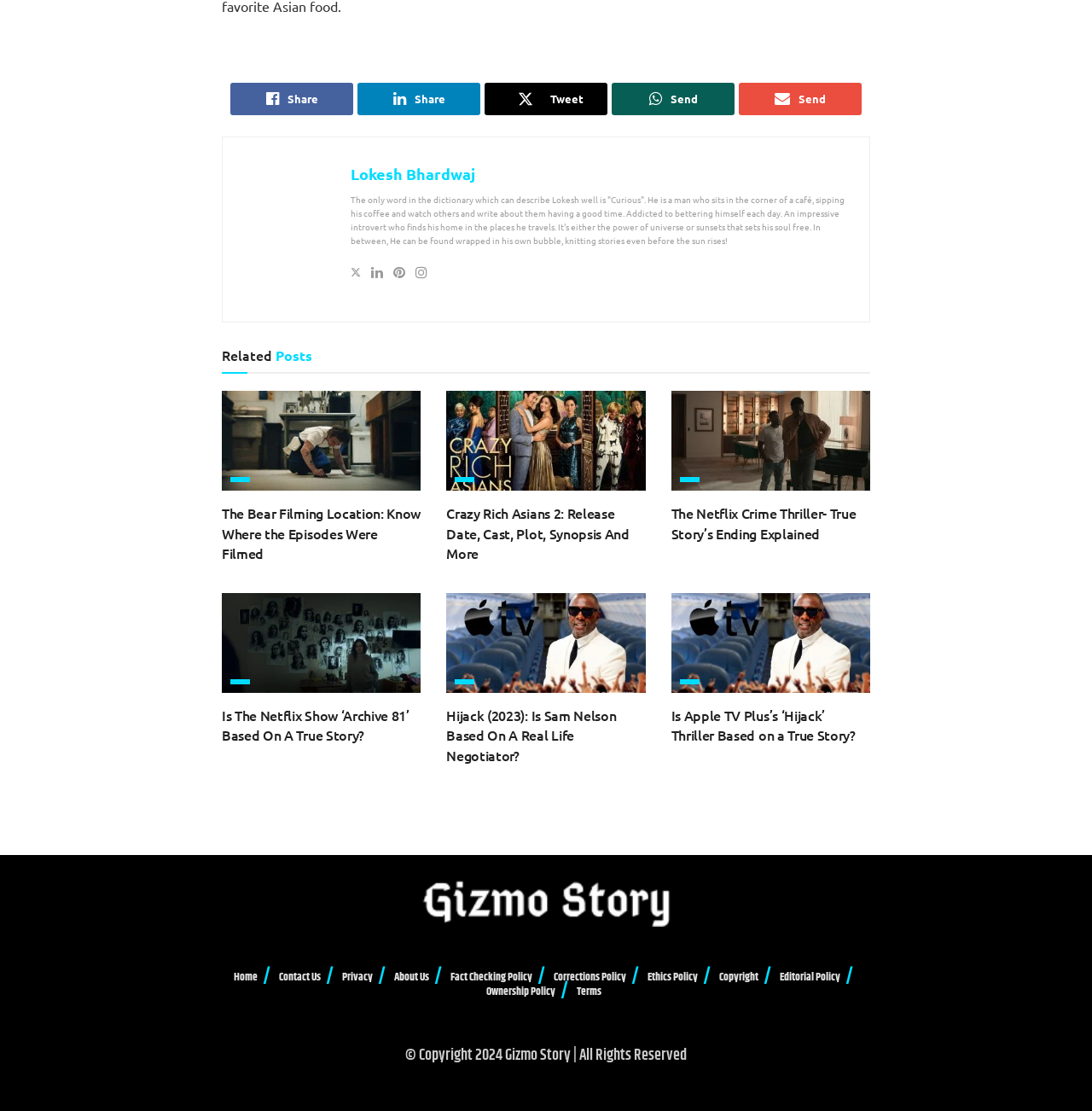Please identify the bounding box coordinates for the region that you need to click to follow this instruction: "Share on social media".

[0.211, 0.075, 0.323, 0.104]